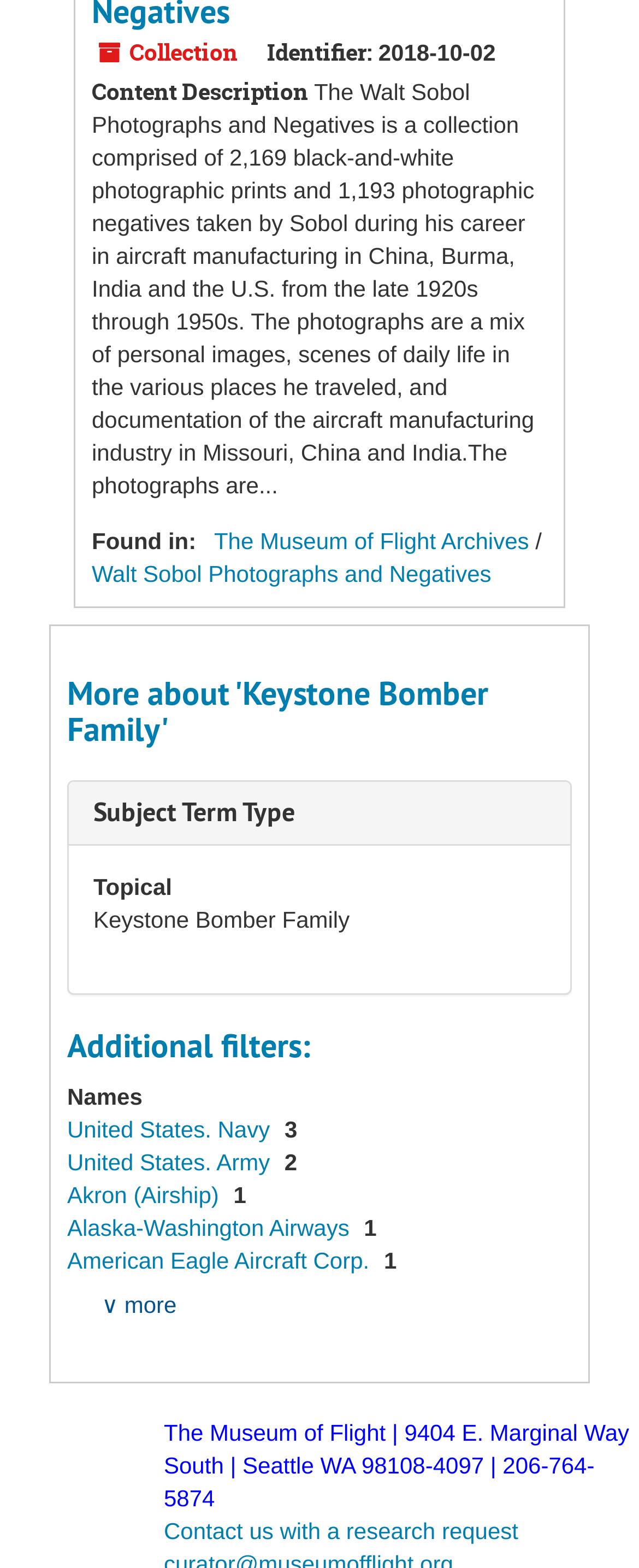Determine the bounding box coordinates of the clickable element to complete this instruction: "Contact us with a research request". Provide the coordinates in the format of four float numbers between 0 and 1, [left, top, right, bottom].

[0.256, 0.967, 0.811, 0.984]